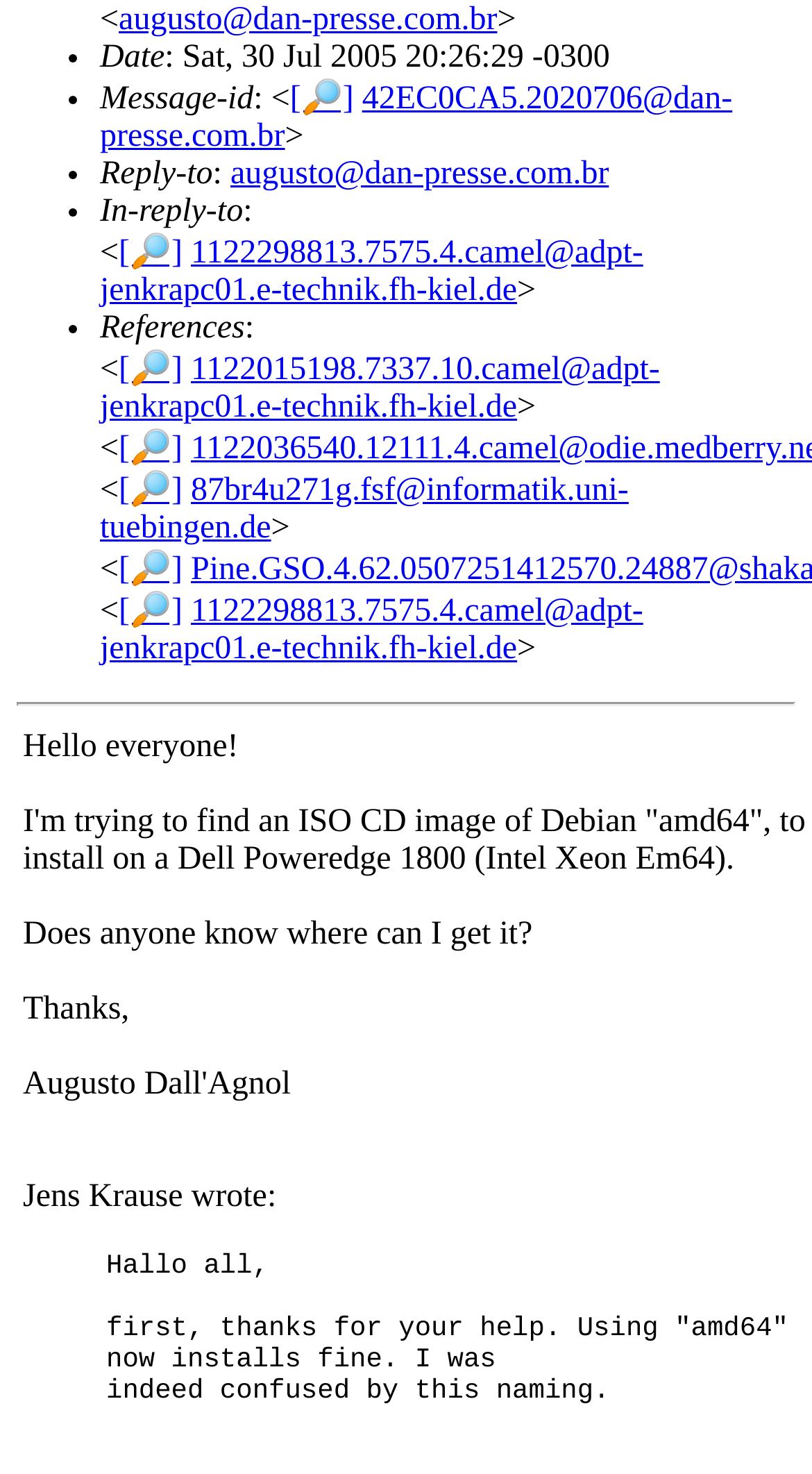Extract the bounding box of the UI element described as: "[🔎]".

[0.146, 0.292, 0.225, 0.316]